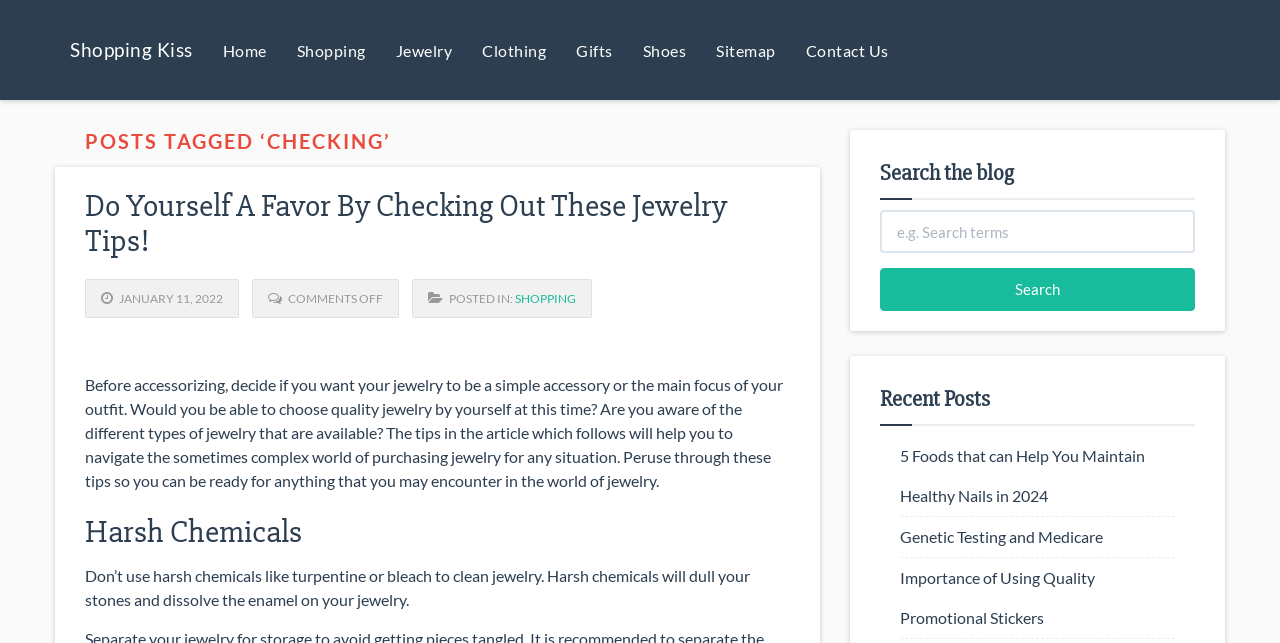Find the bounding box coordinates of the element to click in order to complete this instruction: "Click on the 'Contact Us' link". The bounding box coordinates must be four float numbers between 0 and 1, denoted as [left, top, right, bottom].

[0.618, 0.031, 0.706, 0.124]